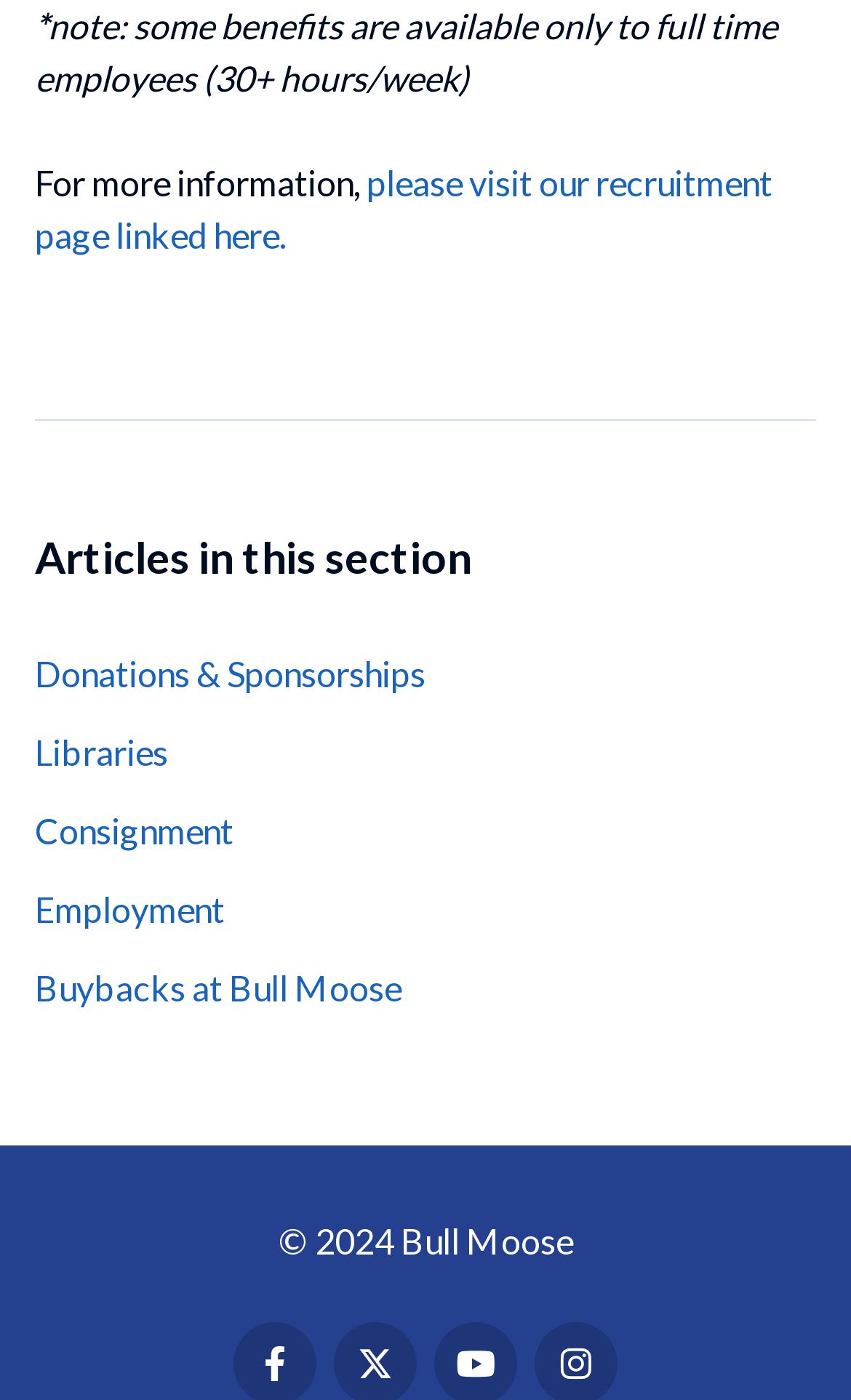What type of information is available on the recruitment page?
Please provide a single word or phrase in response based on the screenshot.

Benefits information